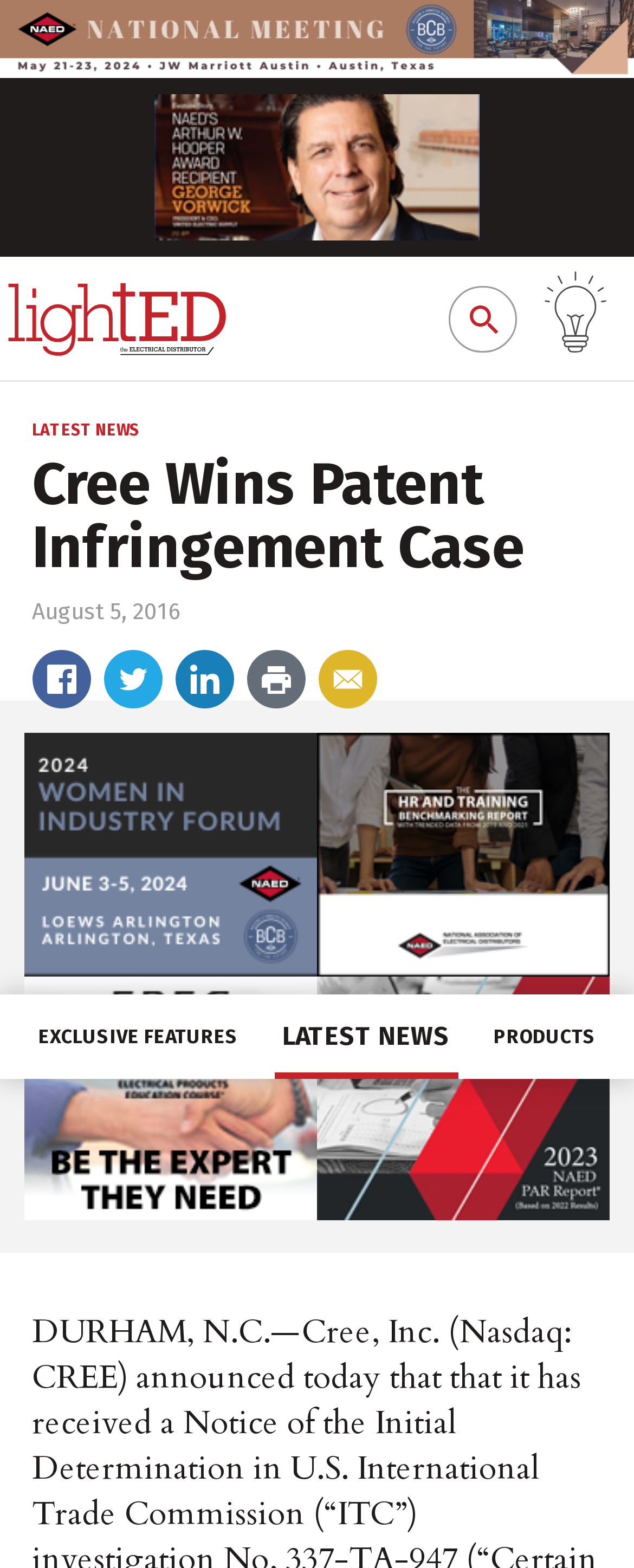How many images are on the webpage?
Answer the question with just one word or phrase using the image.

7